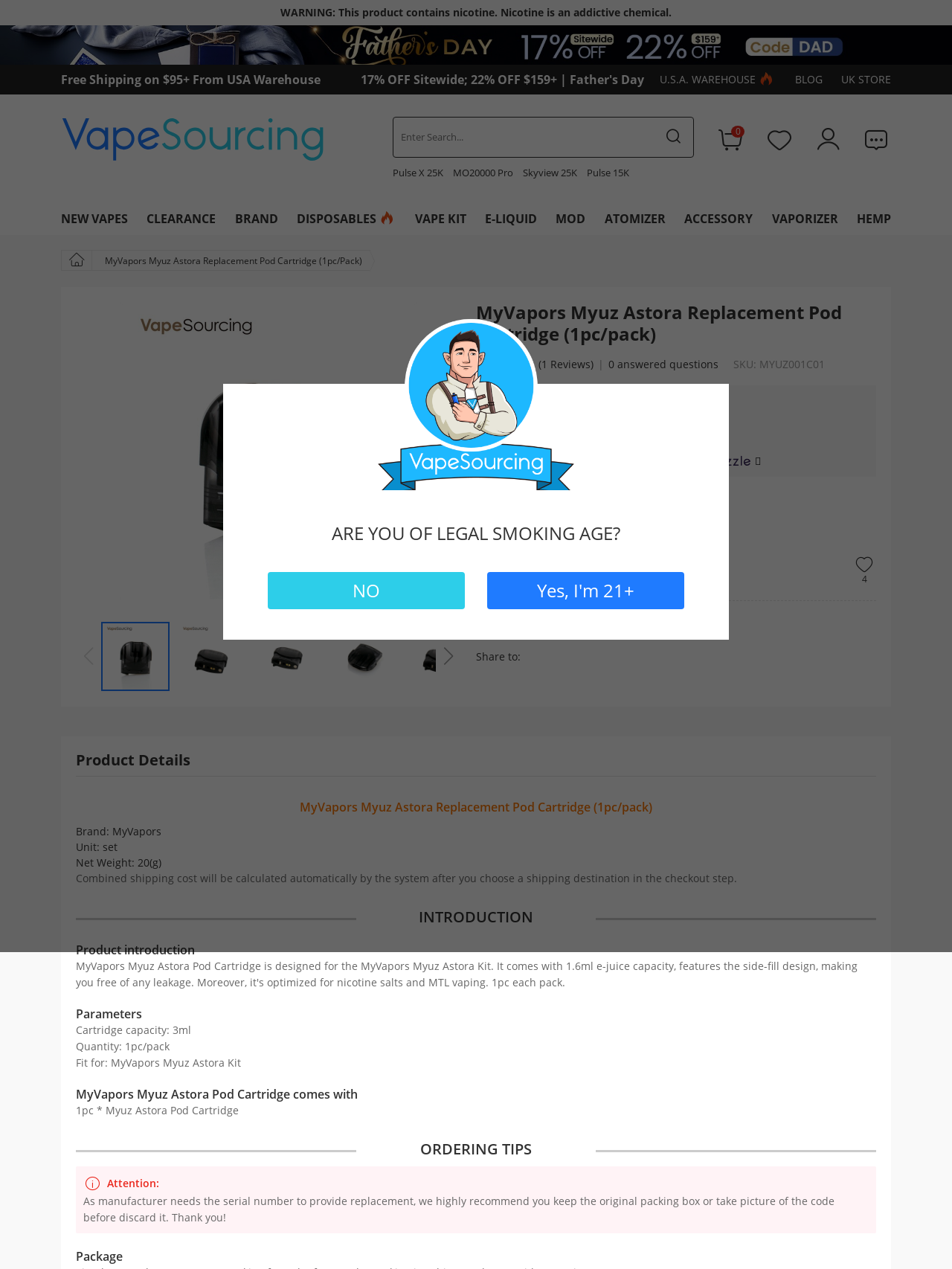Offer a detailed explanation of the webpage layout and contents.

This webpage is about the MyVapors Myuz Astora Replacement Pod Cartridge, a vaping product. At the top, there is a warning message stating that the product contains nicotine, which is an addictive chemical. Below this warning, there are several links and images promoting sales and discounts, including a Father's Day vape sale and free shipping on orders over $95.

The main content of the page is divided into two sections. On the left, there is a list of links to various vape-related categories, such as new vapes, clearance, and e-liquid. On the right, there is a detailed description of the MyVapors Myuz Astora Replacement Pod Cartridge, including its features and specifications.

Above the product description, there is a carousel of images showcasing the product from different angles. The carousel has navigation buttons to move between the images. Below the carousel, there is a brief summary of the product, including its price and a call-to-action to learn more about Sezzle, a payment option.

The product description section also includes a heading with the product name, a 5-star rating, and a review count. Additionally, there is a section with the product's SKU number and a link to answered questions.

Throughout the page, there are several buttons and links to navigate to other parts of the website, including a search bar at the top. The overall layout is organized, with clear headings and concise text, making it easy to find the desired information.